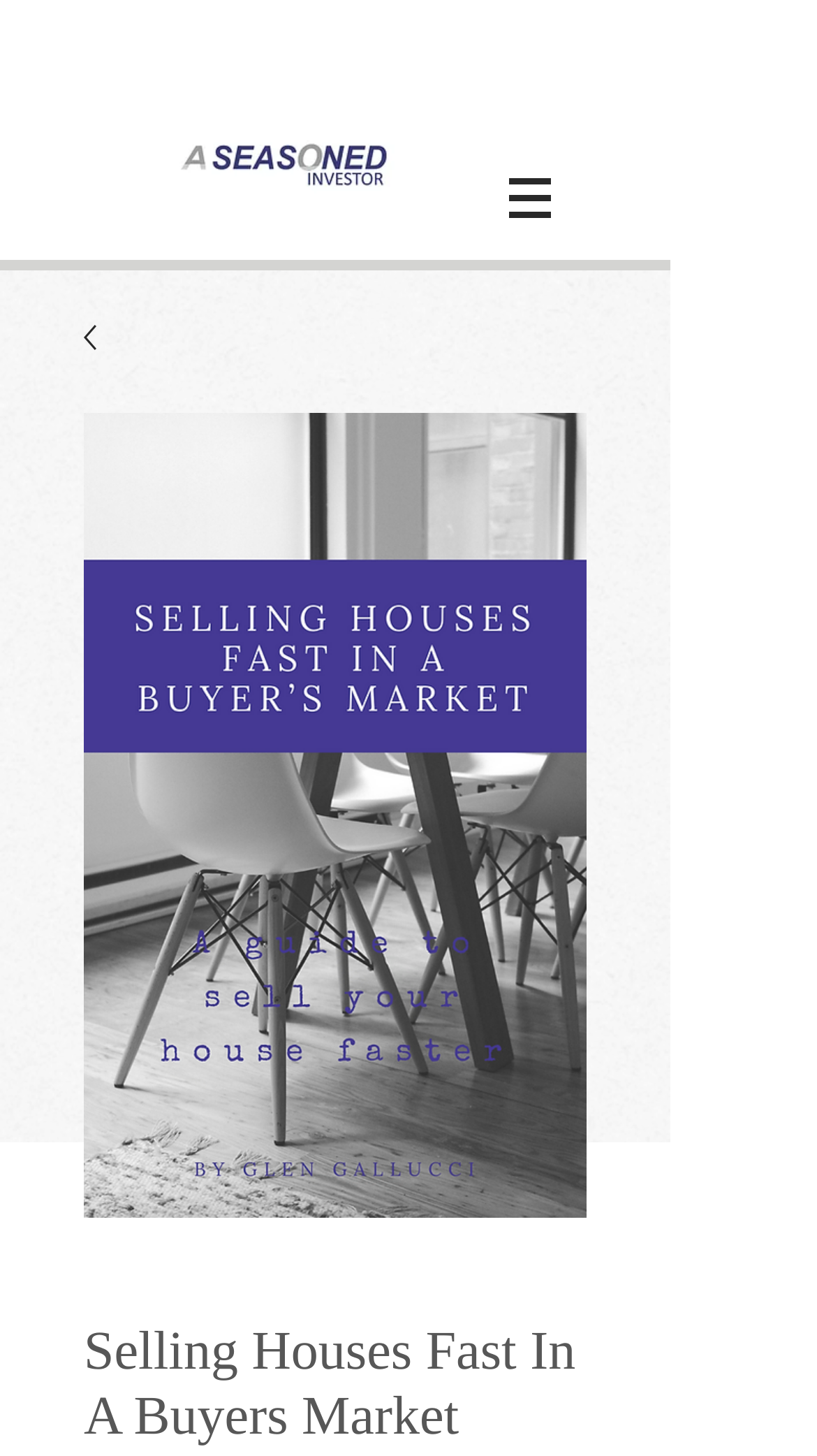Create a detailed summary of the webpage's content and design.

The webpage is about selling houses quickly, with a focus on doing so in a buyer's market. At the top-left of the page, there is a prominent image, taking up about a quarter of the screen width and a tenth of the screen height. 

On the top-right side, there is a navigation menu labeled "Site", which contains a button with a popup menu. The button is accompanied by a small image. Below the navigation menu, there is a link with a small image next to it. 

Further down, there is a large image that spans almost the entire width of the page, with a heading that reads "Selling Houses Fast In A Buyers Market" placed below it. The heading is centered and takes up about a tenth of the screen height.